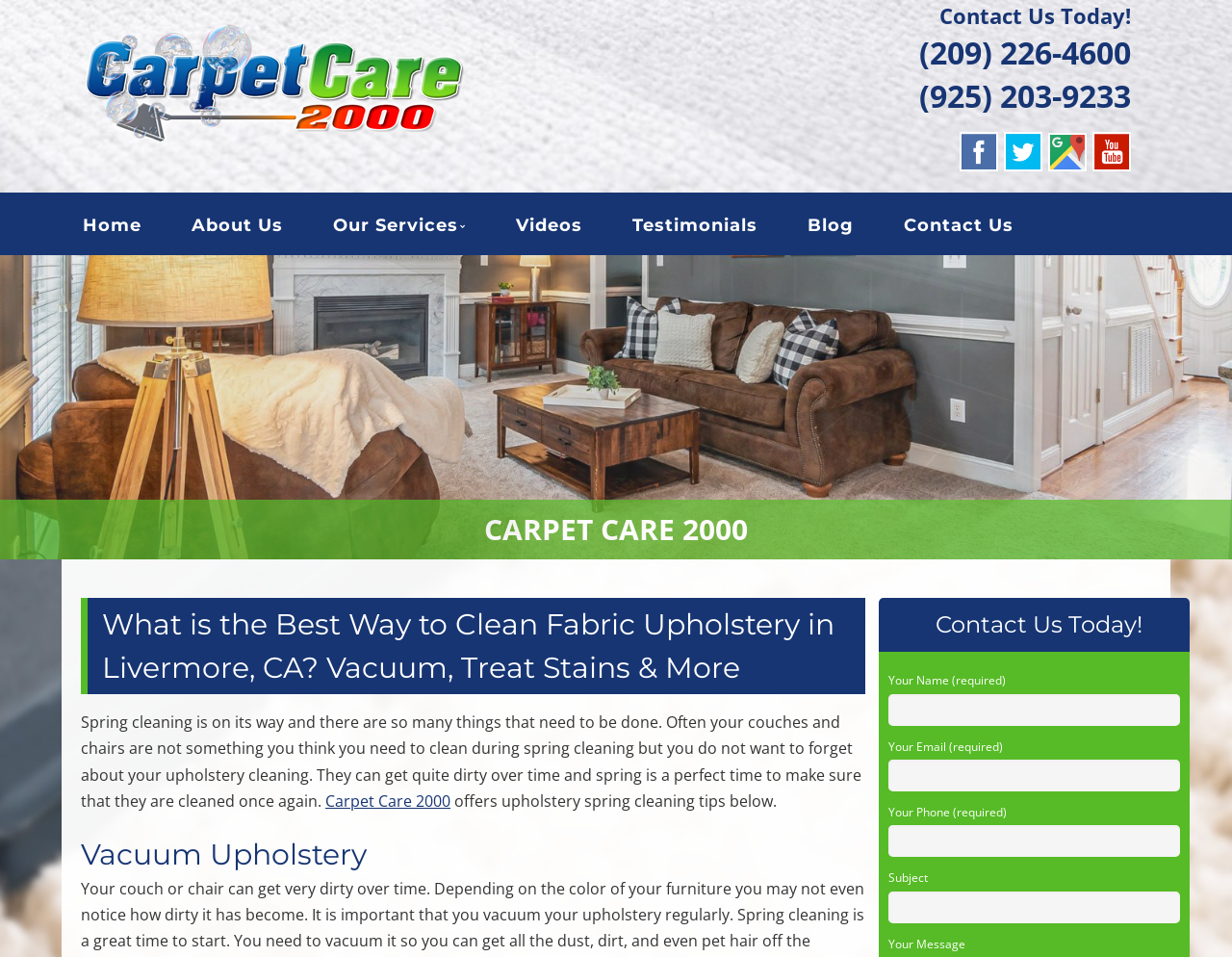Determine the bounding box coordinates for the clickable element required to fulfill the instruction: "Click on the 'Facebook' social media link". Provide the coordinates as four float numbers between 0 and 1, i.e., [left, top, right, bottom].

[0.779, 0.154, 0.81, 0.185]